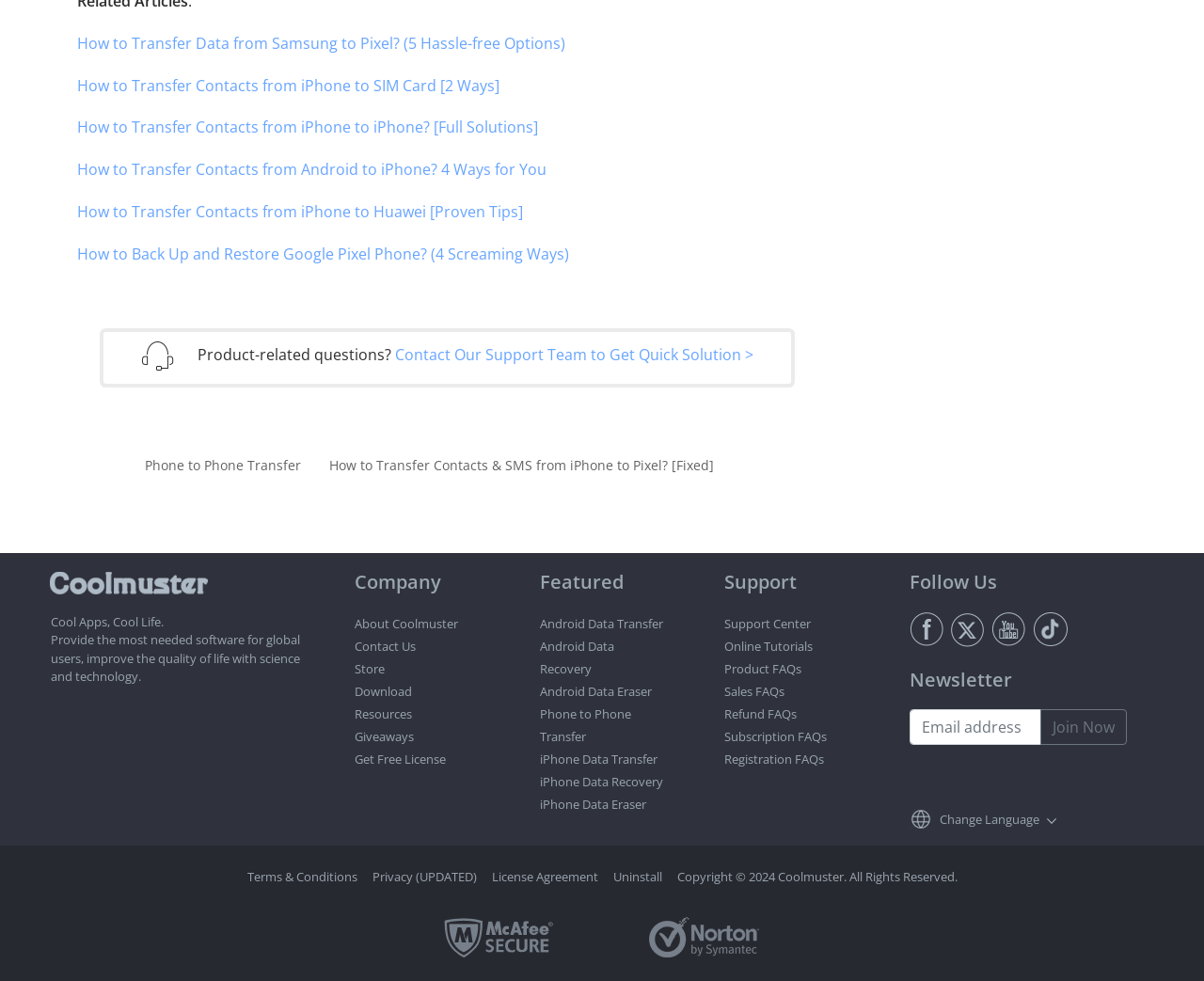Please identify the bounding box coordinates of the element I should click to complete this instruction: 'Contact the support team'. The coordinates should be given as four float numbers between 0 and 1, like this: [left, top, right, bottom].

[0.328, 0.35, 0.626, 0.371]